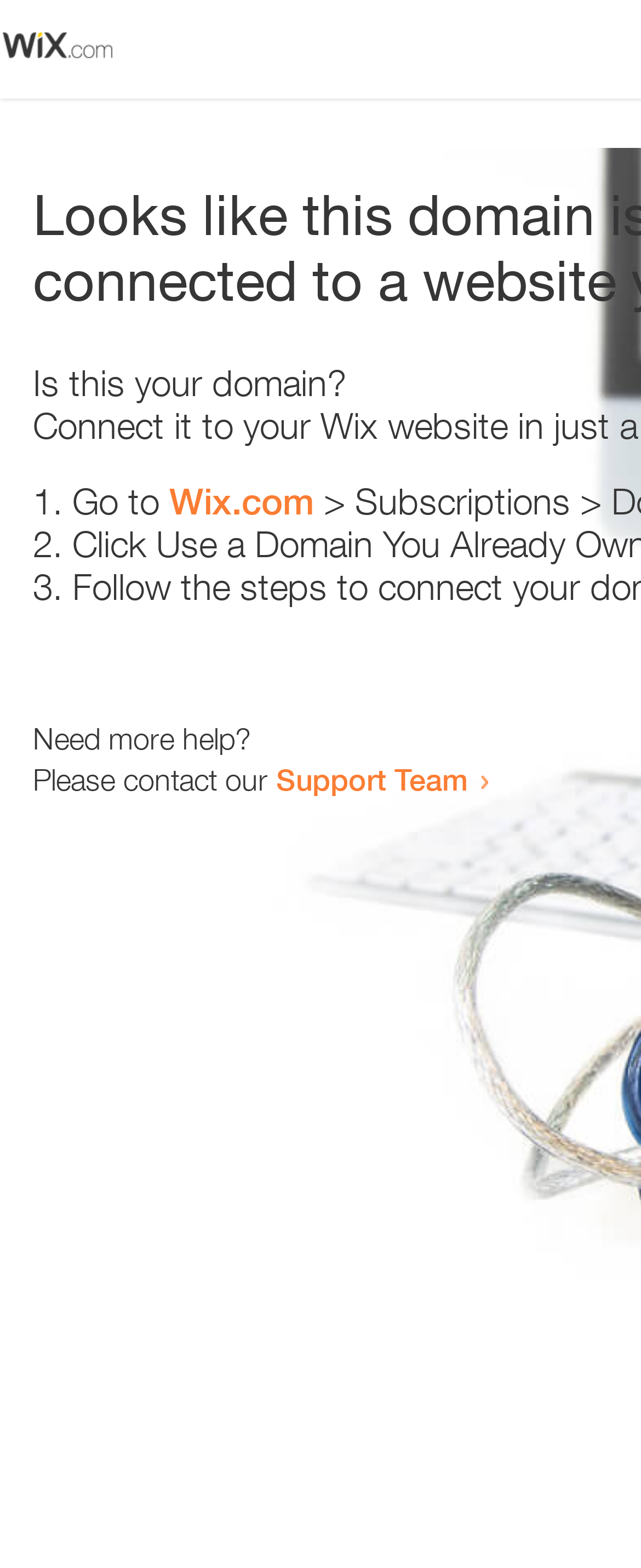What is the tone of the webpage?
Please analyze the image and answer the question with as much detail as possible.

The tone of the webpage is helpful, as it provides steps to resolve the issue and offers additional support for users who need more help, creating a supportive and guiding atmosphere.